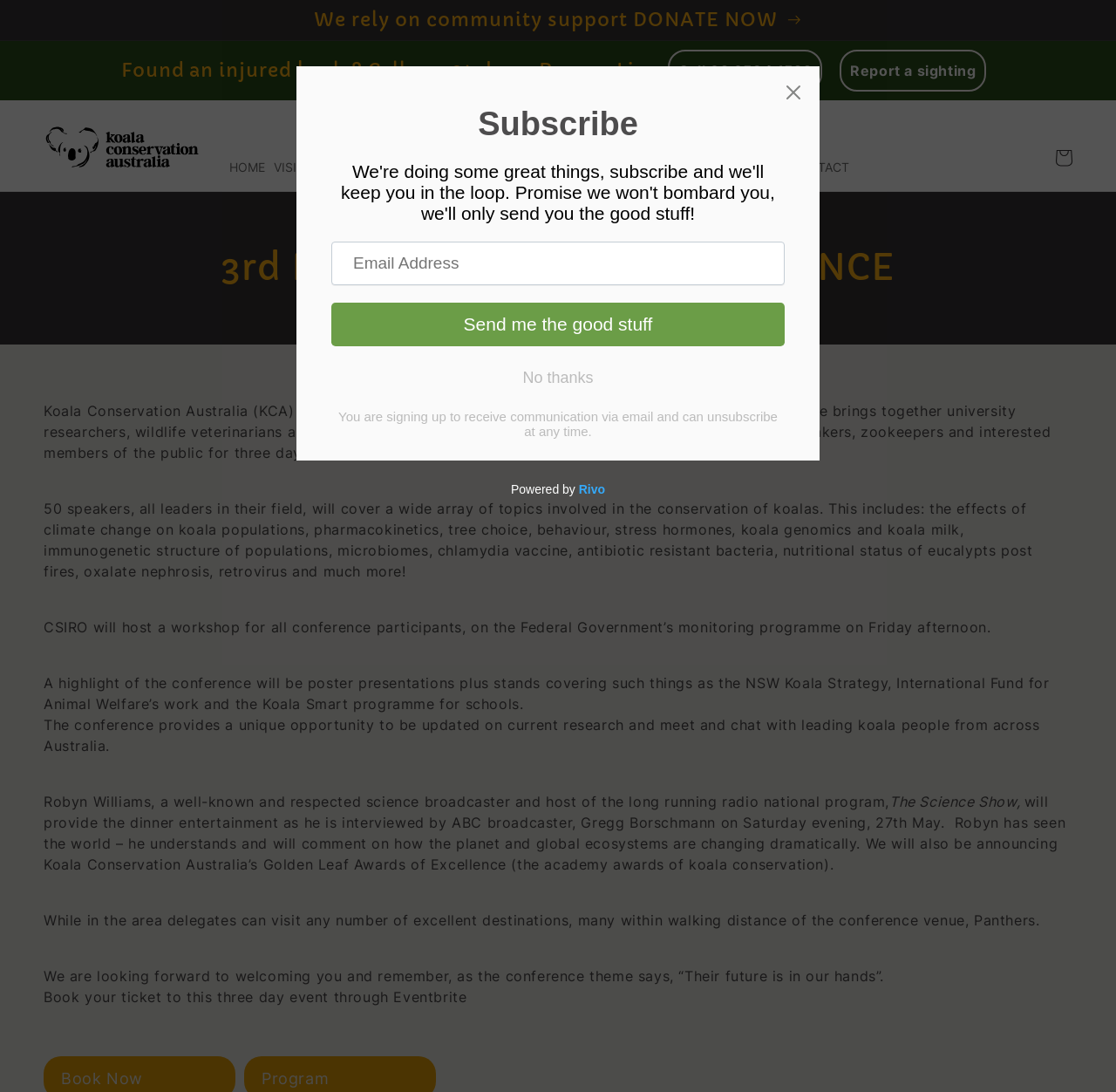What is the phone number to call for rescue?
Please give a well-detailed answer to the question.

I found the phone number by looking at the 'Contact Phone Number' link, which has a child element 'Call 02 6584 1522' that contains the phone number.